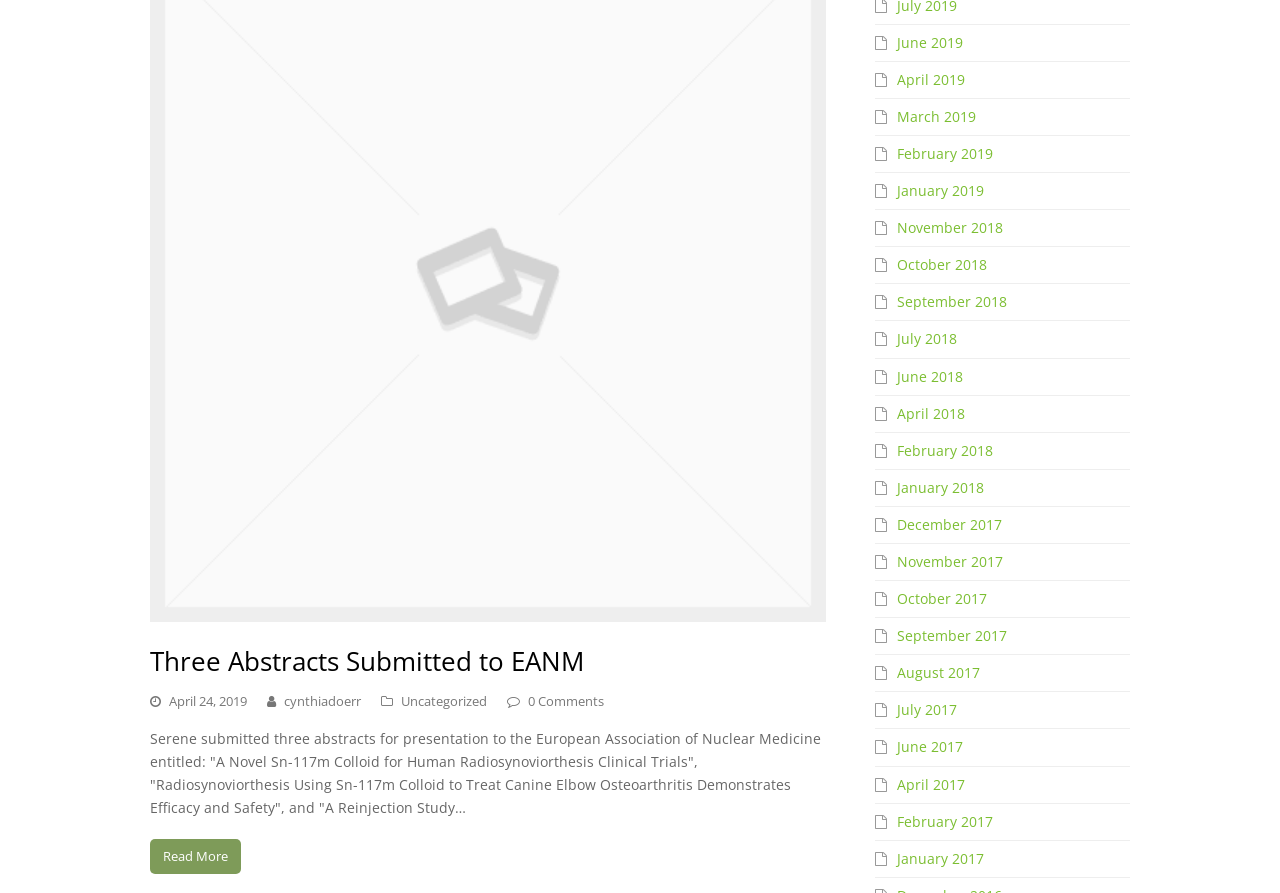Locate the bounding box coordinates of the element you need to click to accomplish the task described by this instruction: "View posts from April 2019".

[0.684, 0.078, 0.754, 0.099]